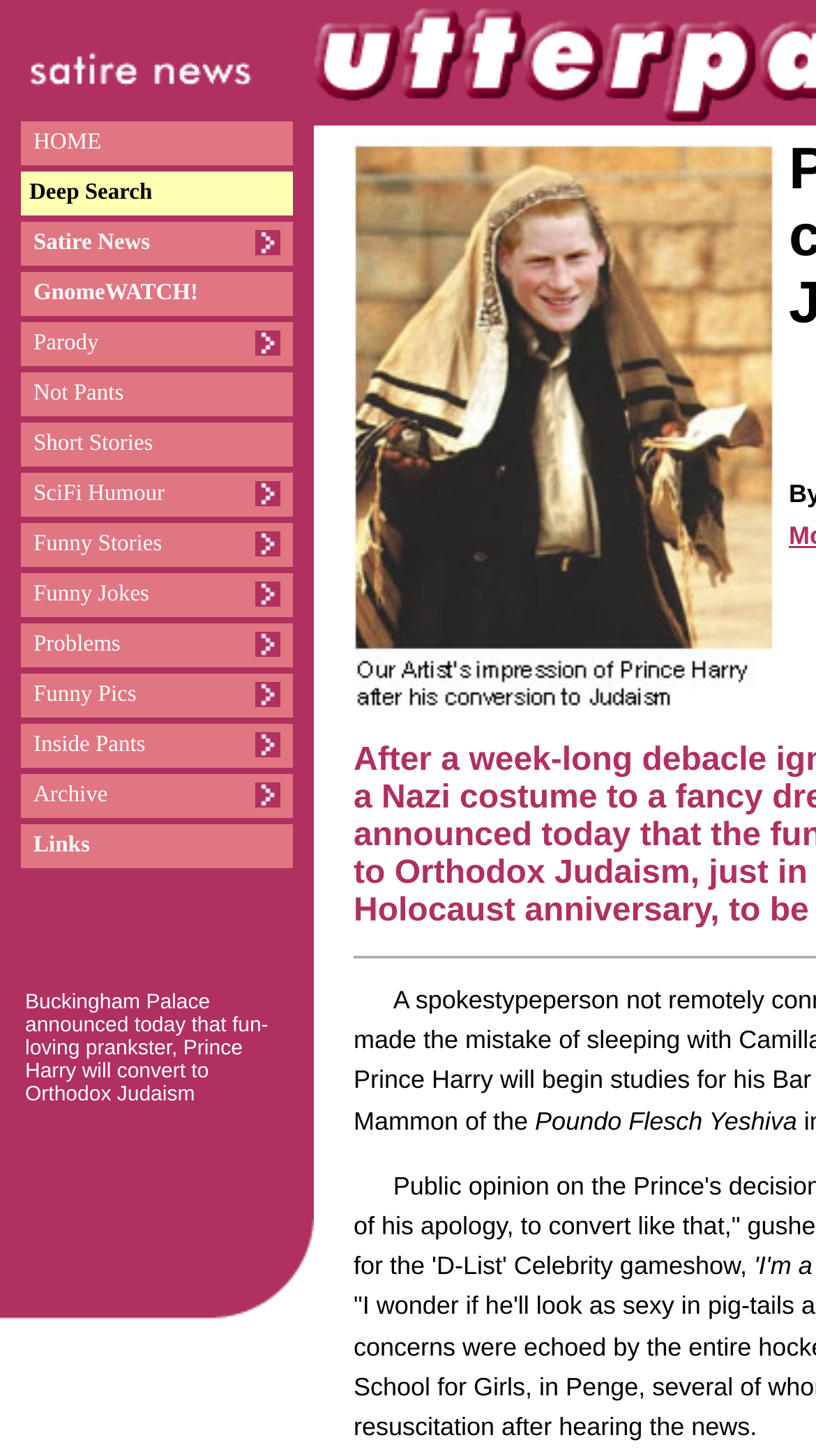What type of content does the website seem to focus on?
Provide an in-depth and detailed explanation in response to the question.

I looked at the categories listed on the left side of the webpage, such as 'Satire News', 'Funny Stories', and 'SciFi Humour', and determined that the website seems to focus on humor and satire content.